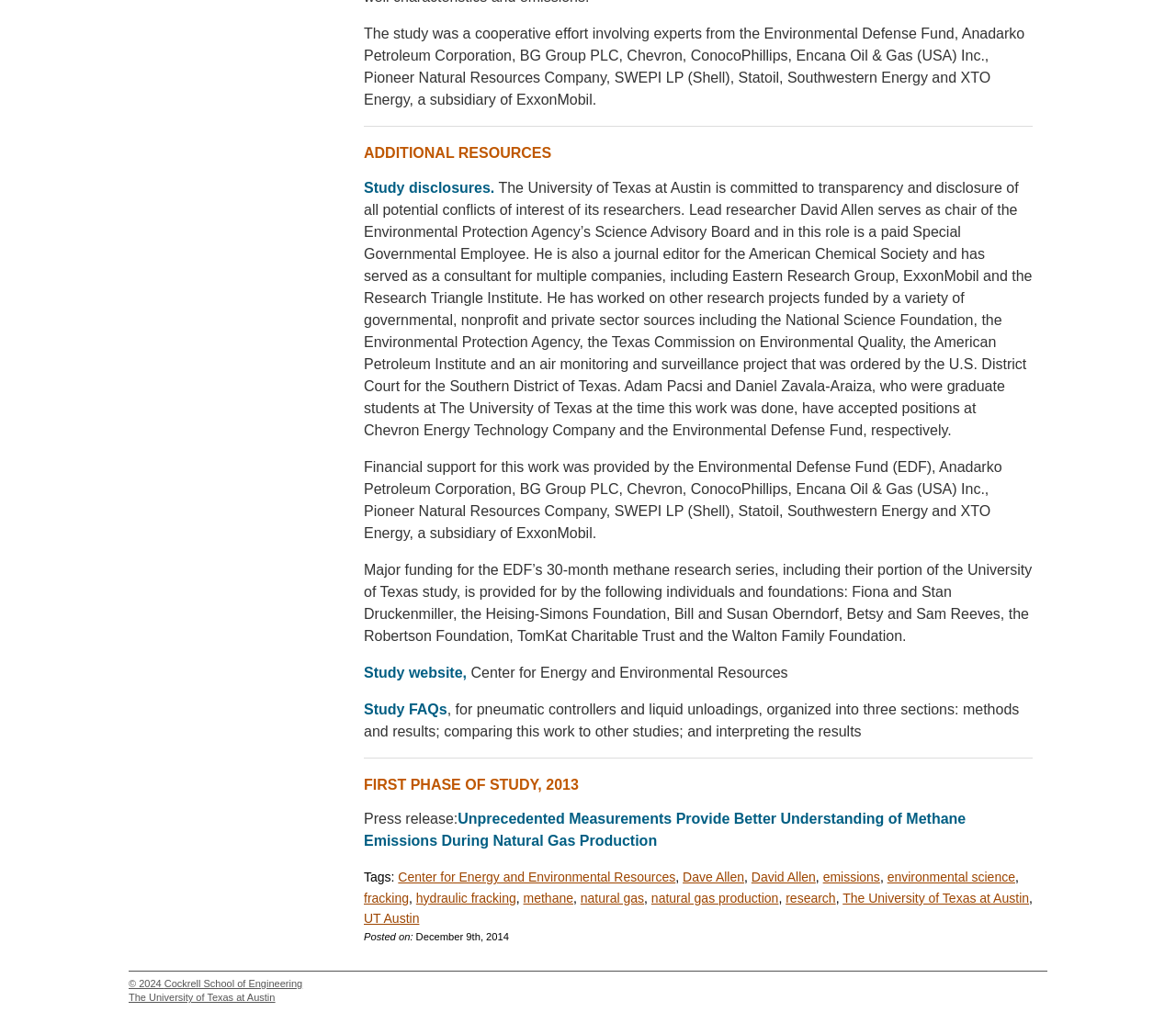Calculate the bounding box coordinates for the UI element based on the following description: "emissions". Ensure the coordinates are four float numbers between 0 and 1, i.e., [left, top, right, bottom].

[0.7, 0.85, 0.748, 0.865]